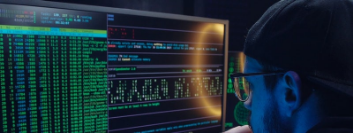What is the person wearing on their head?
Examine the screenshot and reply with a single word or phrase.

A black cap